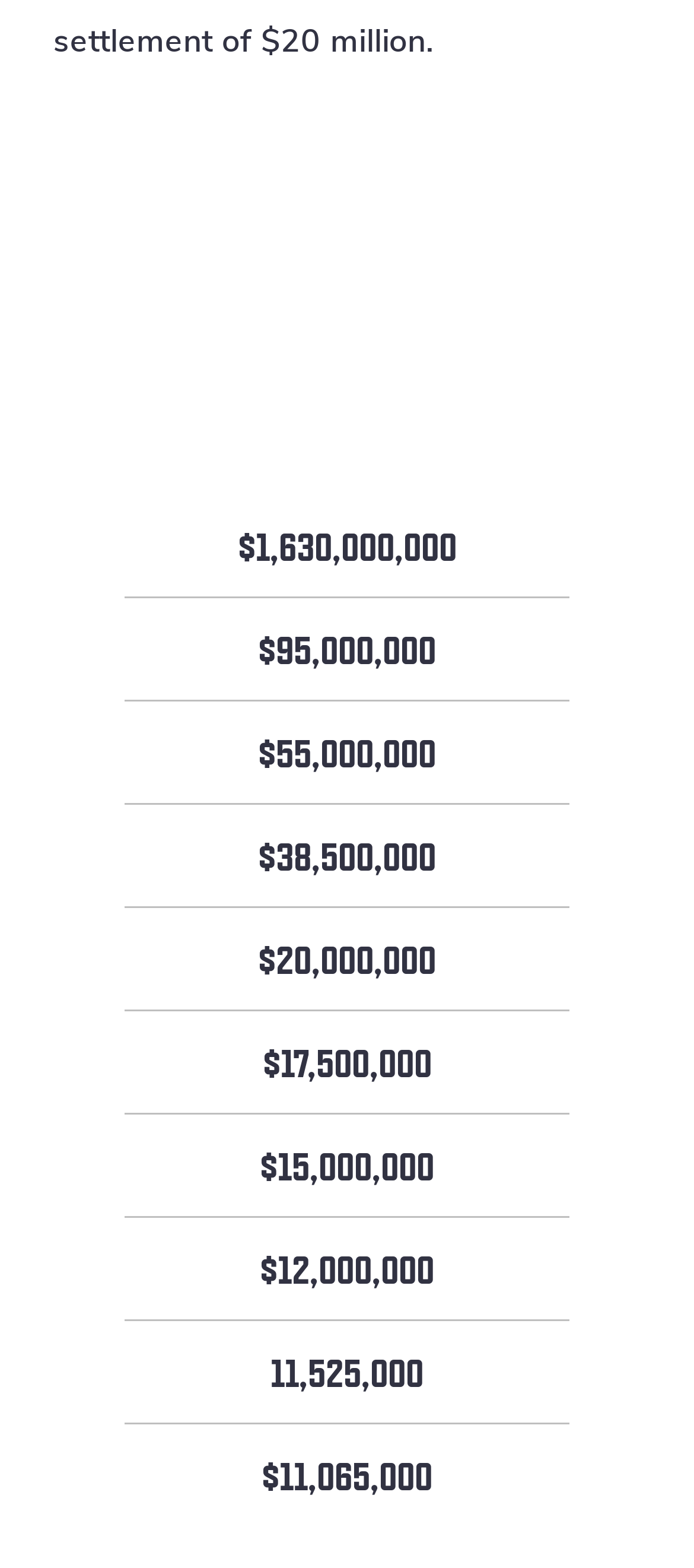Extract the bounding box coordinates for the HTML element that matches this description: "11,525,000". The coordinates should be four float numbers between 0 and 1, i.e., [left, top, right, bottom].

[0.179, 0.863, 0.821, 0.909]